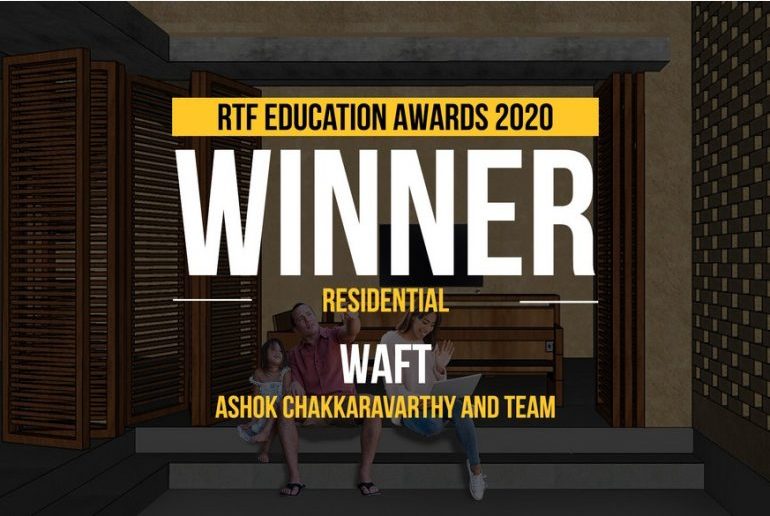Give a detailed account of the contents of the image.

This image celebrates the achievement of Ashok Chakkaravarthy and his team, who were honored as the winners in the Residential category of the RTF Education Awards 2020 for their innovative project titled "WAFT." The design showcases a modern residential space, highlighted by an atmospheric backdrop that features intricately designed wooden shutters and warm, earthy tones. The word "WINNER" is prominently displayed in bold, white letters at the center, emphasizing their prestigious recognition. Below, the award category and project name are indicated, showcasing the creative efforts and dedication of the team. This image serves as a testament to their success and contribution to contemporary architectural design.